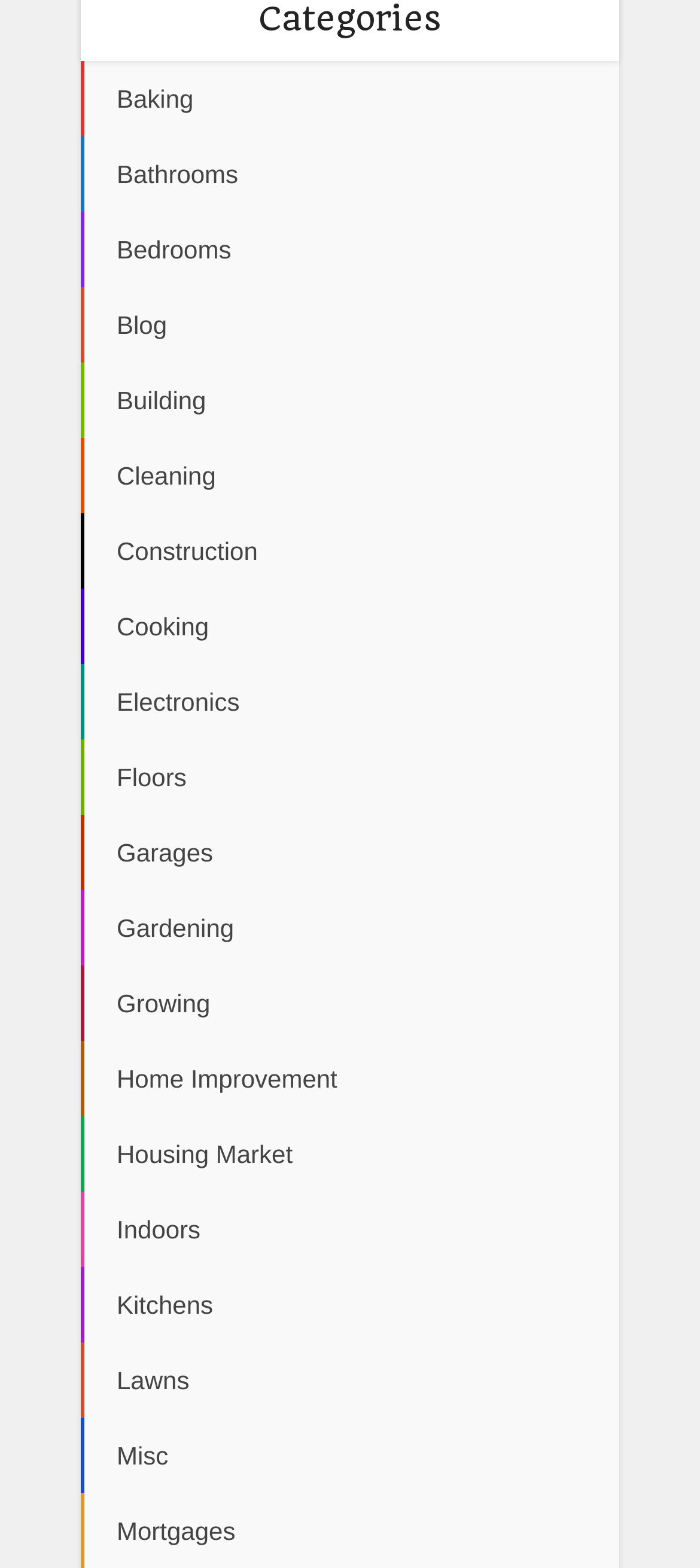Specify the bounding box coordinates of the region I need to click to perform the following instruction: "explore Home Improvement". The coordinates must be four float numbers in the range of 0 to 1, i.e., [left, top, right, bottom].

[0.115, 0.664, 0.885, 0.712]